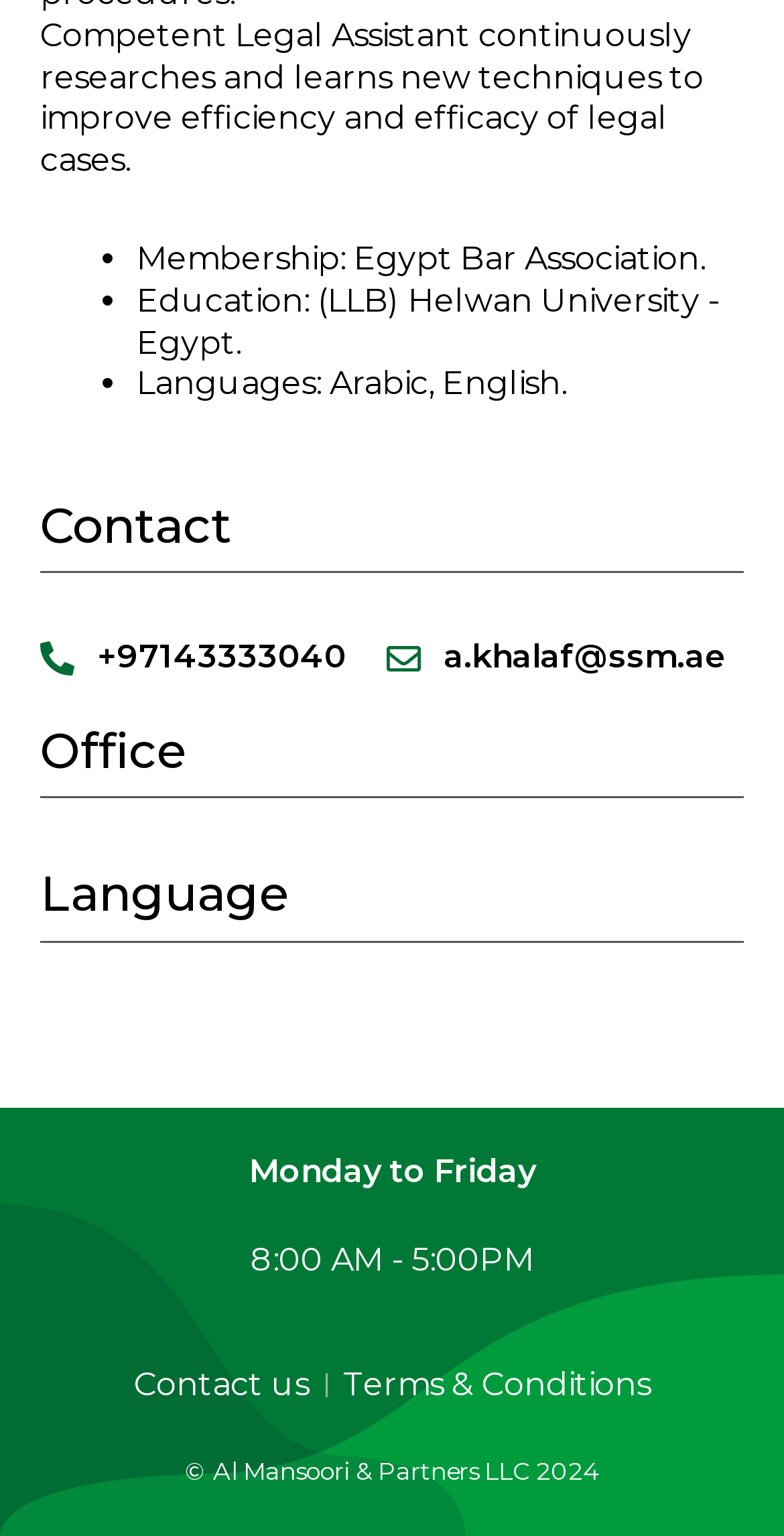From the element description Terms & Conditions, predict the bounding box coordinates of the UI element. The coordinates must be specified in the format (top-left x, top-left y, bottom-right x, bottom-right y) and should be within the 0 to 1 range.

[0.437, 0.888, 0.829, 0.916]